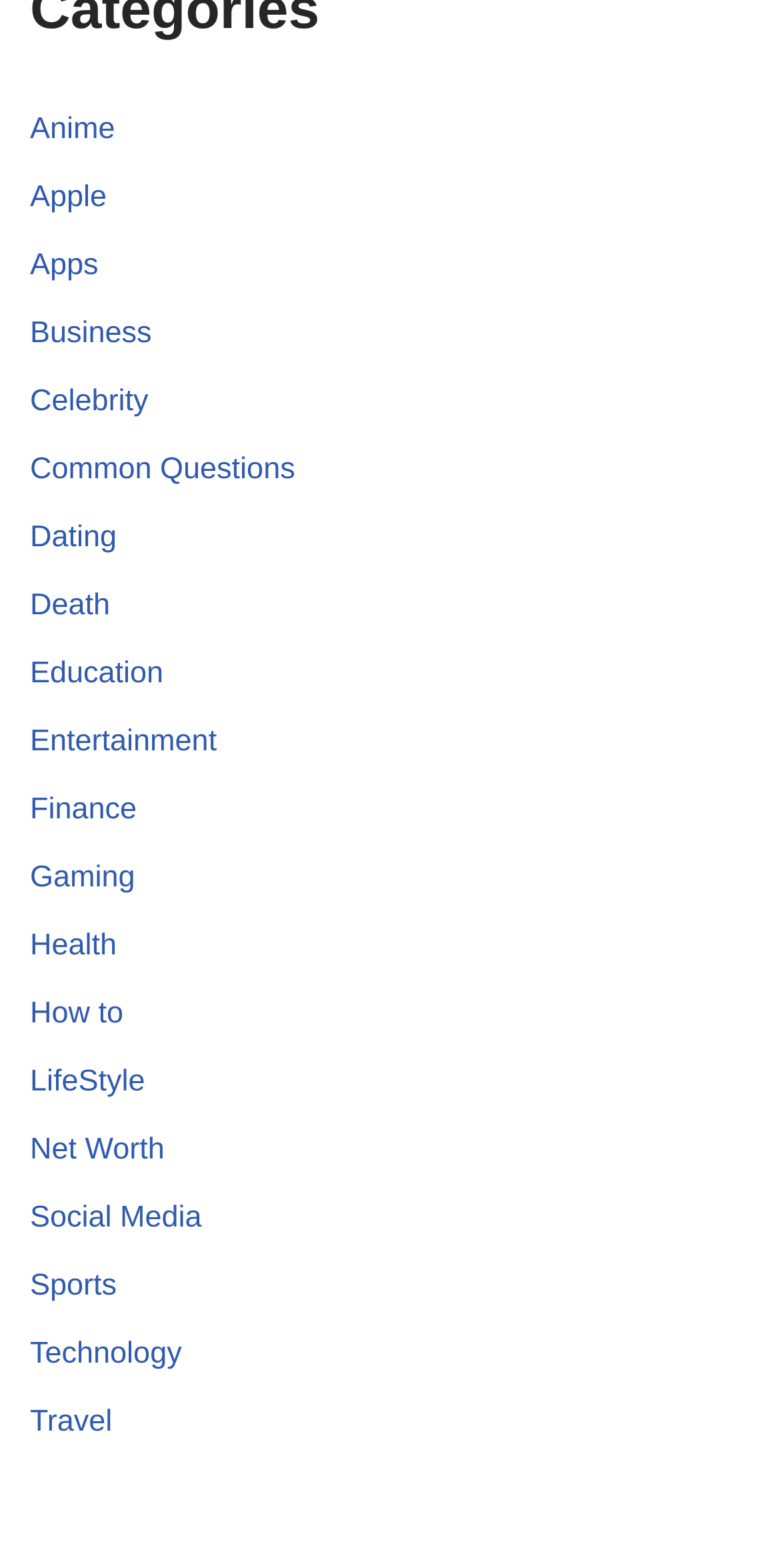Please find the bounding box coordinates in the format (top-left x, top-left y, bottom-right x, bottom-right y) for the given element description. Ensure the coordinates are floating point numbers between 0 and 1. Description: How to

[0.038, 0.635, 0.158, 0.657]